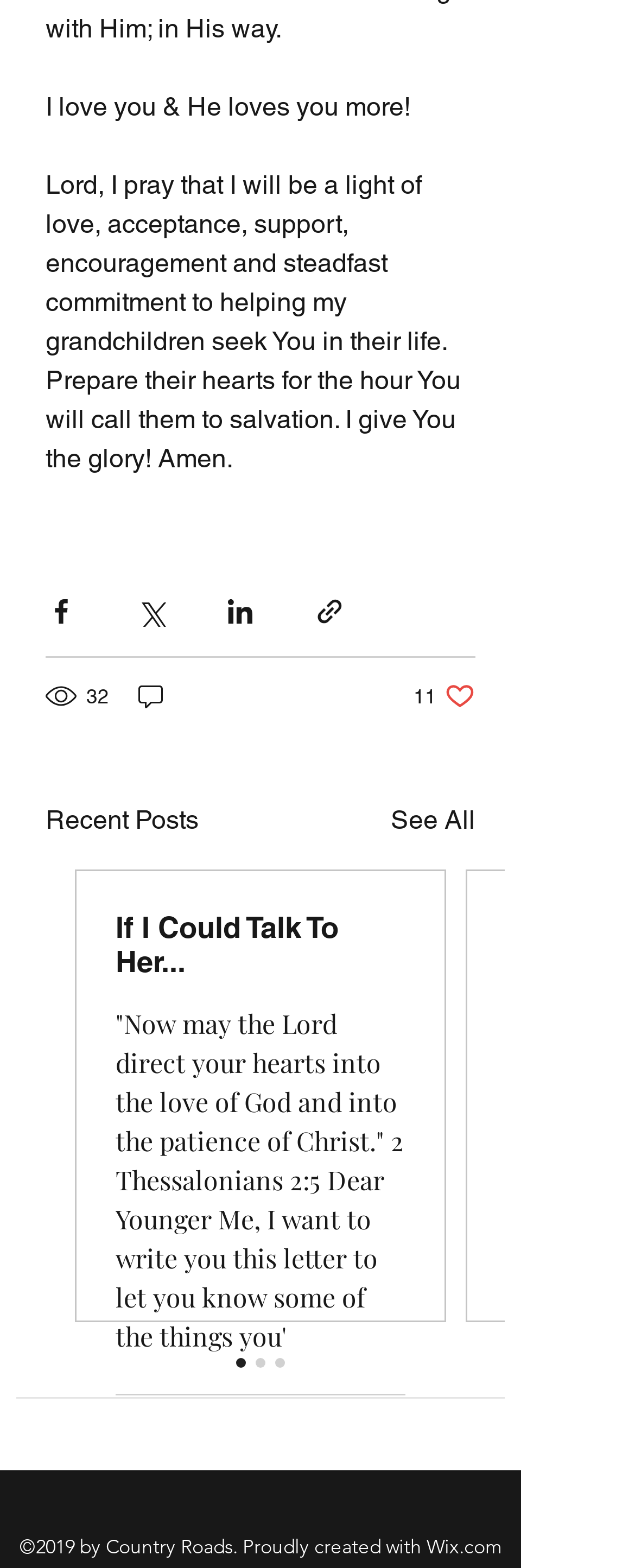Could you highlight the region that needs to be clicked to execute the instruction: "See all recent posts"?

[0.615, 0.511, 0.749, 0.536]